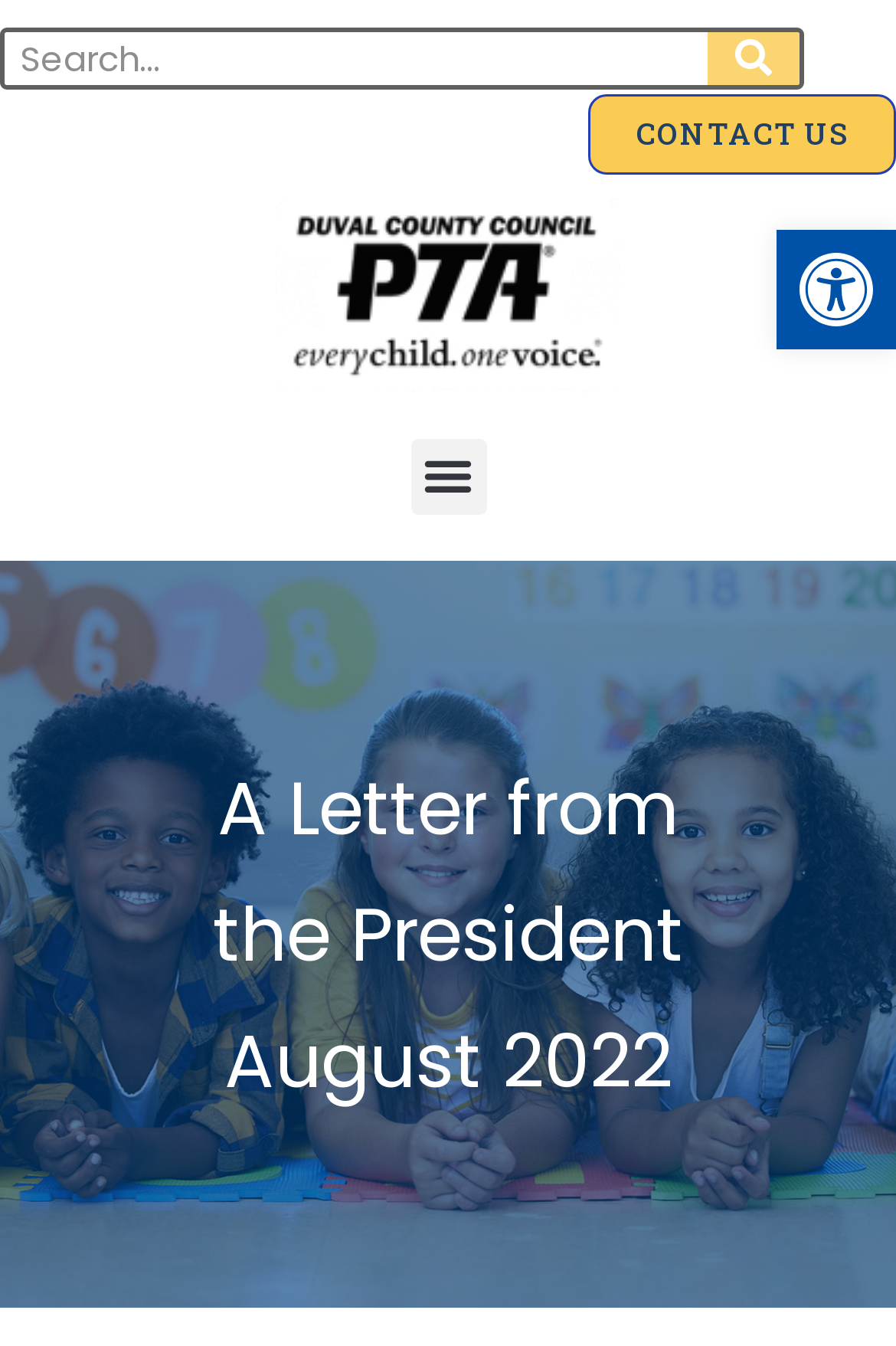Describe all the visual and textual components of the webpage comprehensively.

The webpage features a prominent heading "A Letter from the President August 2022" located in the middle of the page, spanning from the left to almost the right edge. 

At the top-right corner, there is a button "Open toolbar Accessibility Tools" accompanied by an image labeled "Accessibility Tools". 

Below this, a search bar is positioned, consisting of a searchbox with a placeholder text "Search" and a search button with a small image on the right side. The search bar stretches from the left edge to almost the right edge.

On the top-left side, there is a logo image "dcclogo_tagsm1.png" with a link to it. 

A "CONTACT US" link is placed at the top-right edge, adjacent to the search bar. 

A "Menu Toggle" button is situated at the top-center of the page, which is currently not expanded.